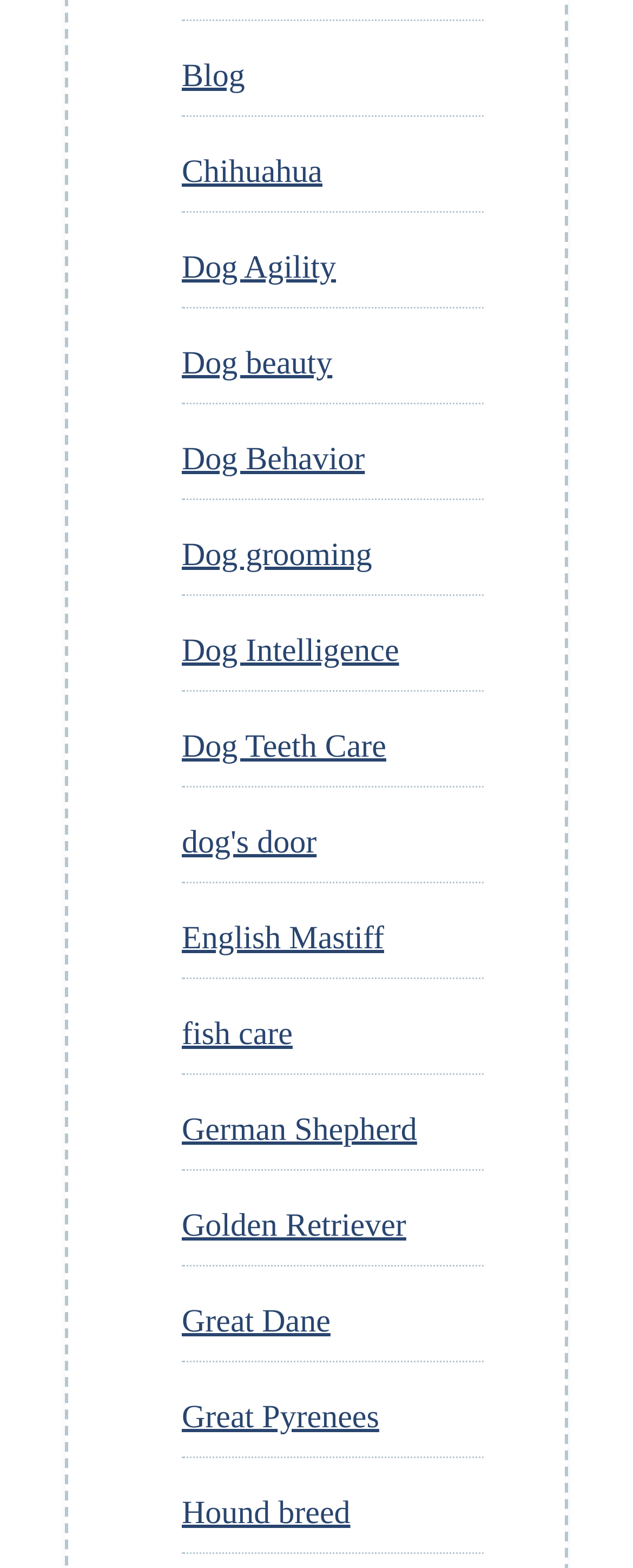Can you show the bounding box coordinates of the region to click on to complete the task described in the instruction: "Explore 'Dog Behavior'"?

[0.287, 0.282, 0.576, 0.304]